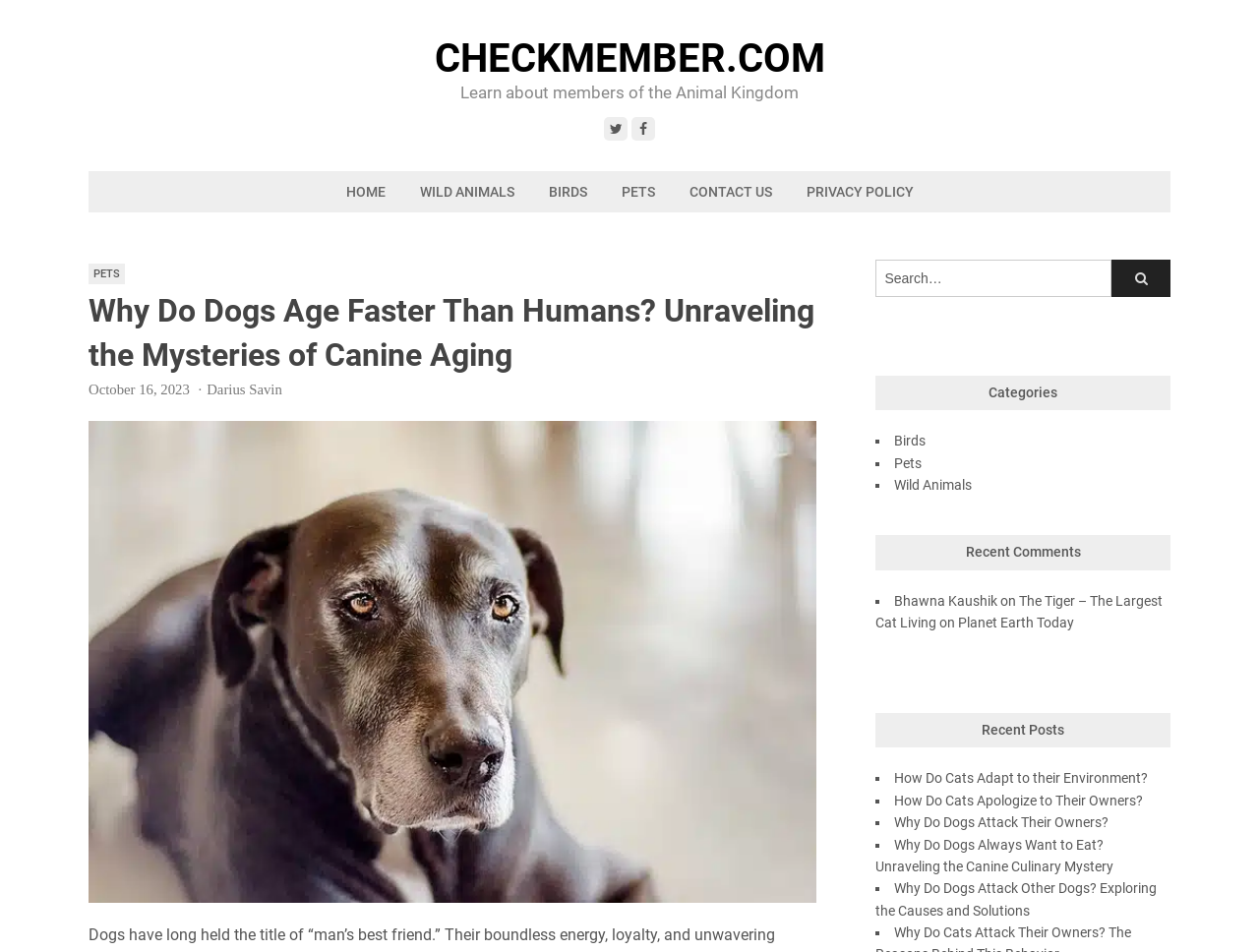Kindly determine the bounding box coordinates for the clickable area to achieve the given instruction: "Check the privacy policy".

[0.628, 0.179, 0.738, 0.223]